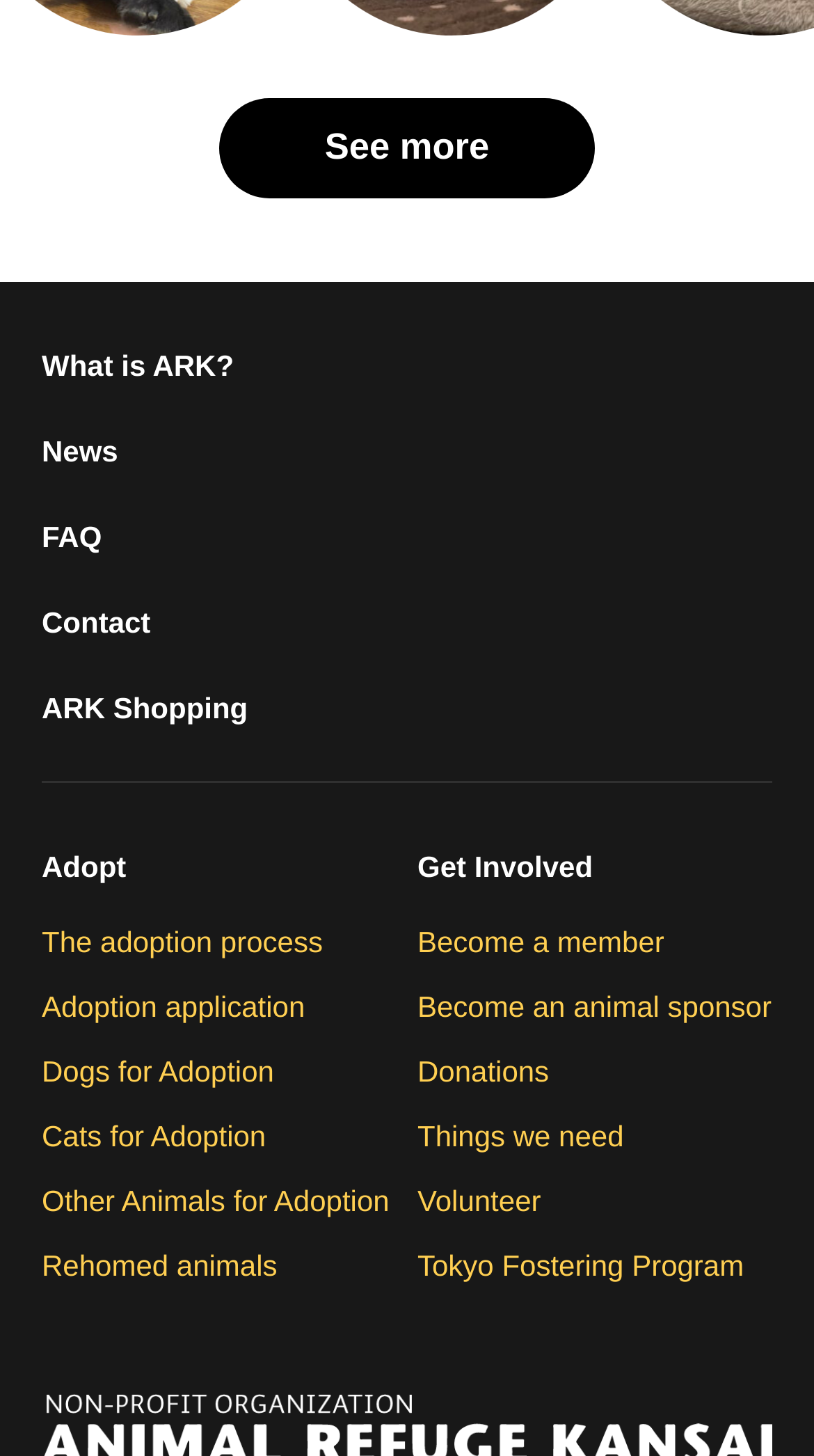Refer to the image and answer the question with as much detail as possible: What is the first link on the webpage?

The first link on the webpage is 'See more' which is located at the top left corner of the webpage with a bounding box of [0.269, 0.068, 0.731, 0.136].